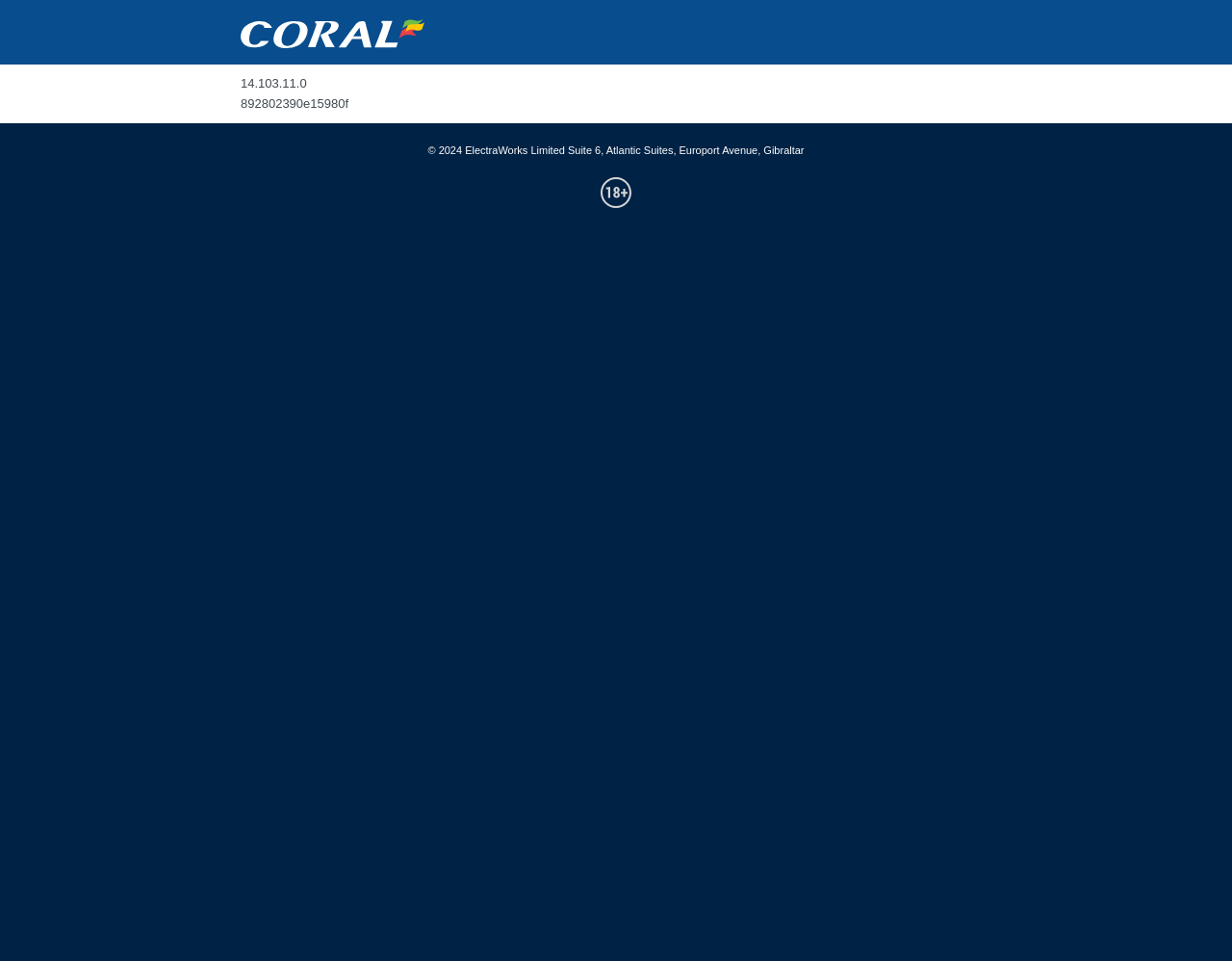Answer the following query with a single word or phrase:
What is the logo of the website?

Coral